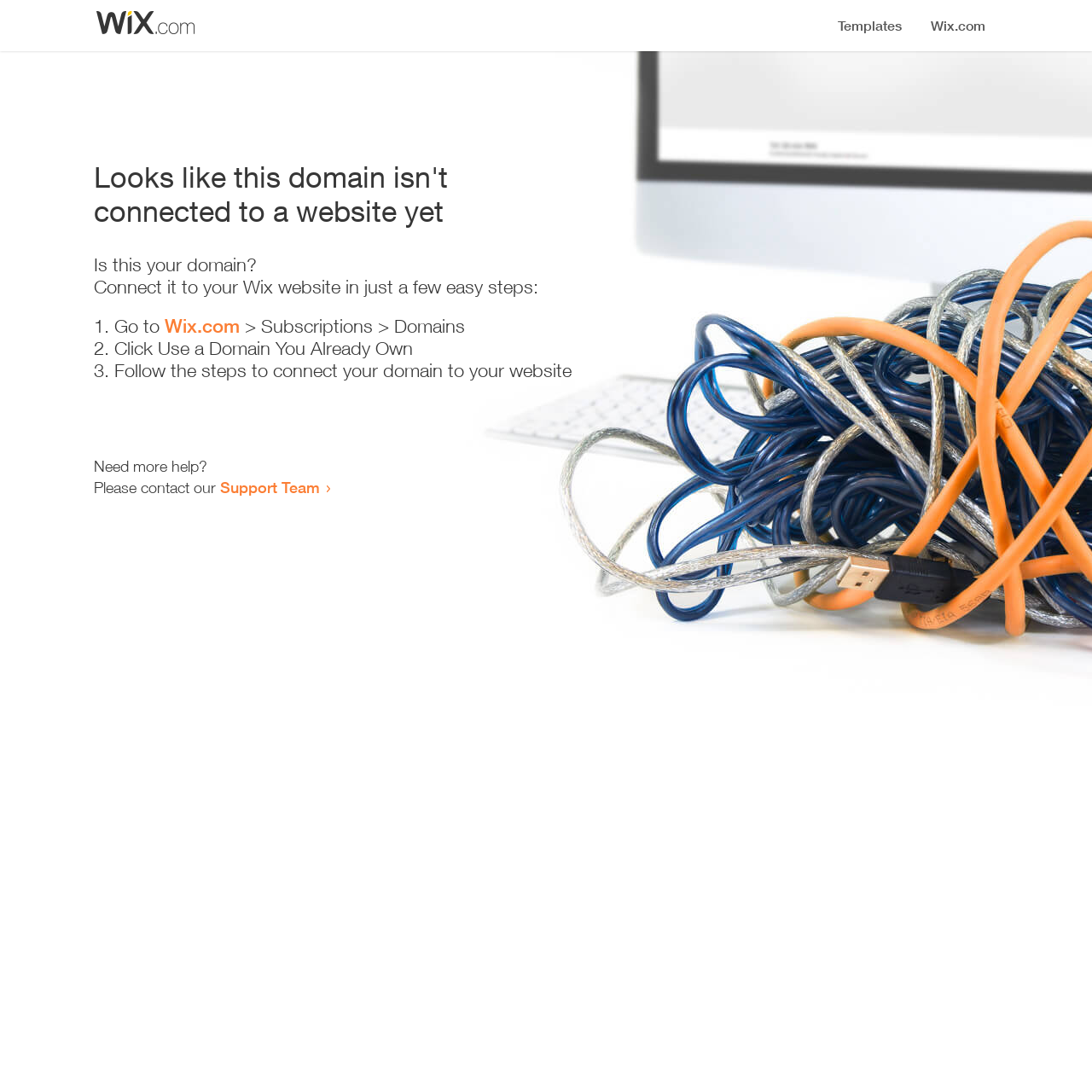Locate the heading on the webpage and return its text.

Looks like this domain isn't
connected to a website yet